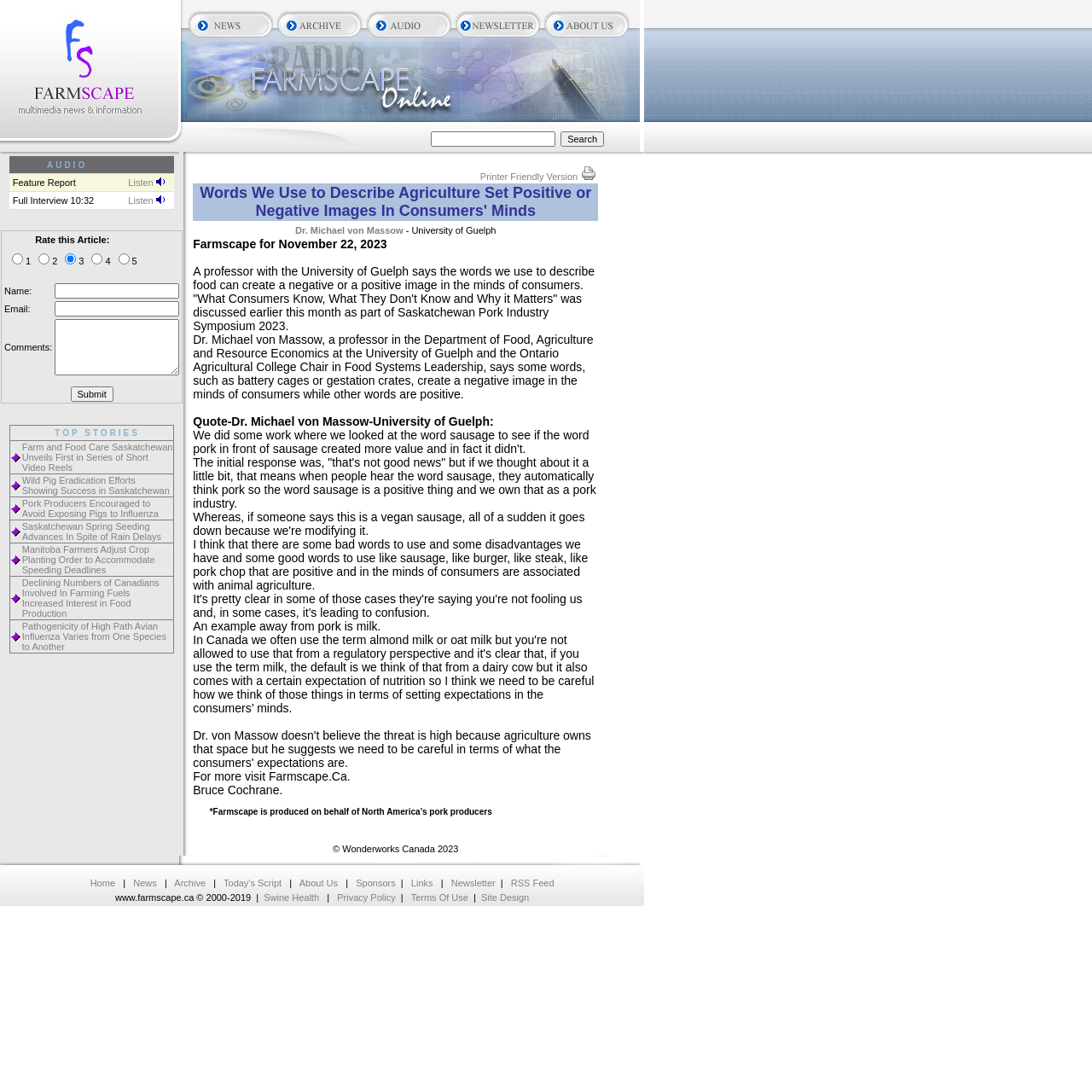Determine the bounding box coordinates of the clickable region to execute the instruction: "Submit comments". The coordinates should be four float numbers between 0 and 1, denoted as [left, top, right, bottom].

[0.002, 0.212, 0.13, 0.248]